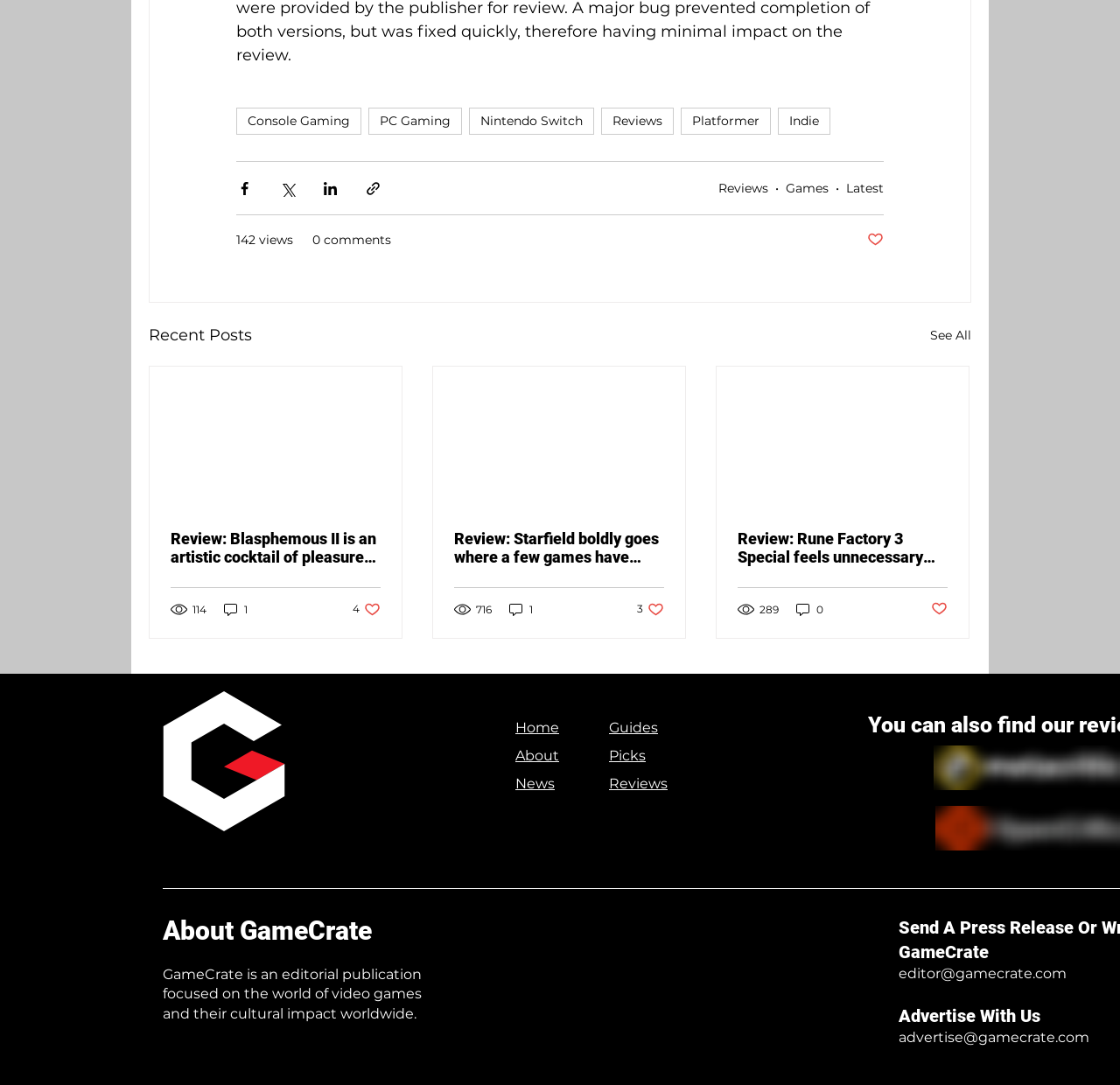Locate the bounding box coordinates of the clickable region to complete the following instruction: "Go to the 'Home' page."

[0.46, 0.663, 0.499, 0.678]